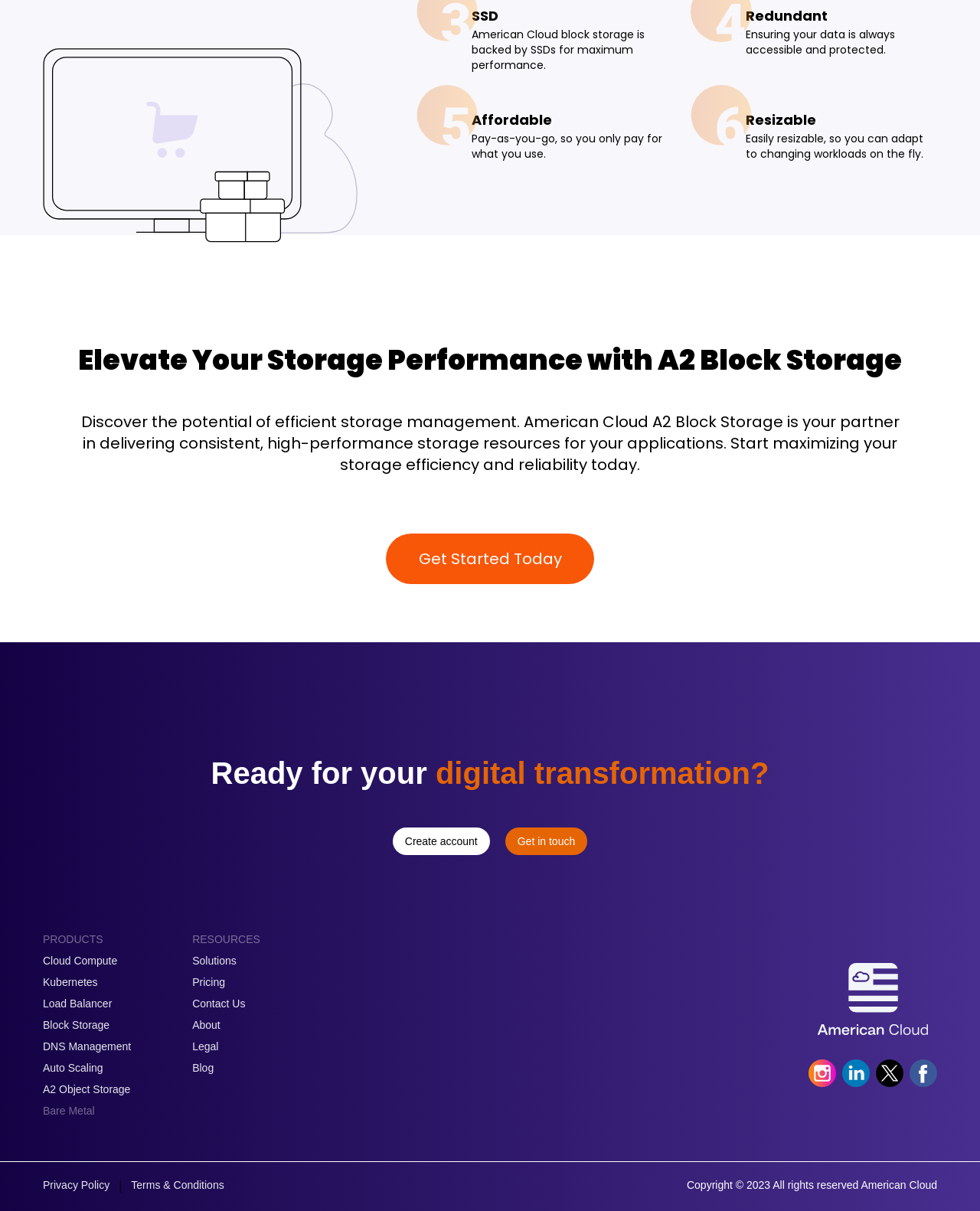Determine the bounding box coordinates of the clickable area required to perform the following instruction: "Create an account". The coordinates should be represented as four float numbers between 0 and 1: [left, top, right, bottom].

[0.393, 0.676, 0.508, 0.706]